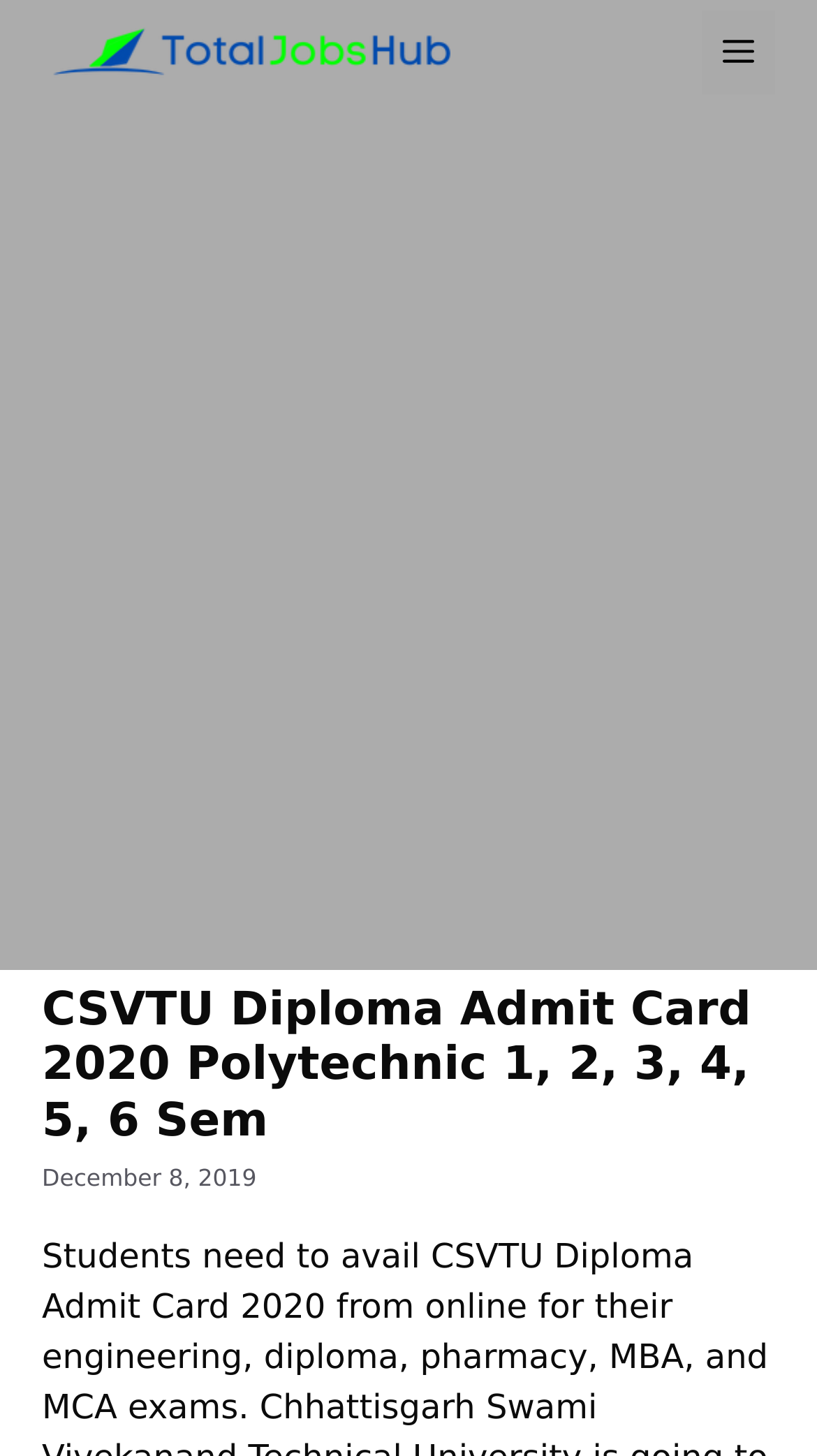Describe all the significant parts and information present on the webpage.

The webpage is about CSVTU Diploma Admit Card 2020 for various exams, including engineering, diploma, pharmacy, MBA, and MCA. At the top, there is a banner that spans the entire width of the page, containing a link to "Total Jobs Hub" with an accompanying image. To the right of the banner, there is a navigation button labeled "Menu" that can be expanded to reveal a menu.

Below the banner, there is a large advertisement that occupies most of the page's width. Above the advertisement, there is a header section that contains a heading with the title "CSVTU Diploma Admit Card 2020 Polytechnic 1, 2, 3, 4, 5, 6 Sem" and a timestamp indicating that the content was posted on December 8, 2019. The header section is positioned near the top of the page, slightly below the banner.